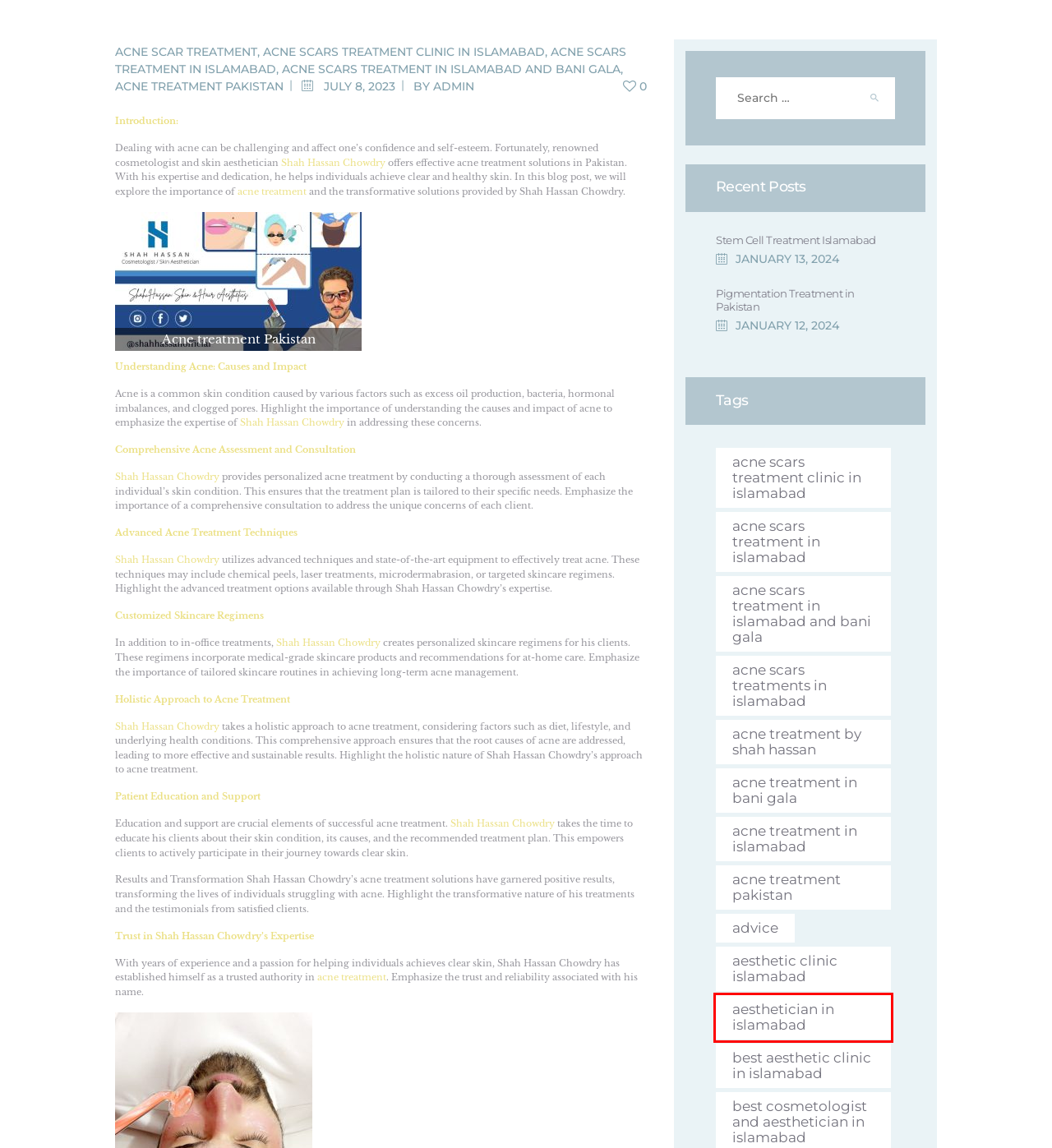You’re provided with a screenshot of a webpage that has a red bounding box around an element. Choose the best matching webpage description for the new page after clicking the element in the red box. The options are:
A. Pigmentation Treatment in Pakistan
B. Acne Scars Treatment in Islamabad - Shah Hassan Skin & Hair Aesthetics
C. advice - Shah Hassan Skin & Hair Aesthetics
D. Aesthetician in Islamabad - Shah Hassan Skin & Hair Aesthetics
E. Acne Scars Treatment Clinic in Islamabad - Shah Hassan Skin & Hair Aesthetics
F. Aesthetic Clinic Islamabad - Shah Hassan Skin & Hair Aesthetics
G. Acne Treatment in Islamabad - Shah Hassan Skin & Hair Aesthetics
H. admin - Shah Hassan Skin & Hair Aesthetics

D